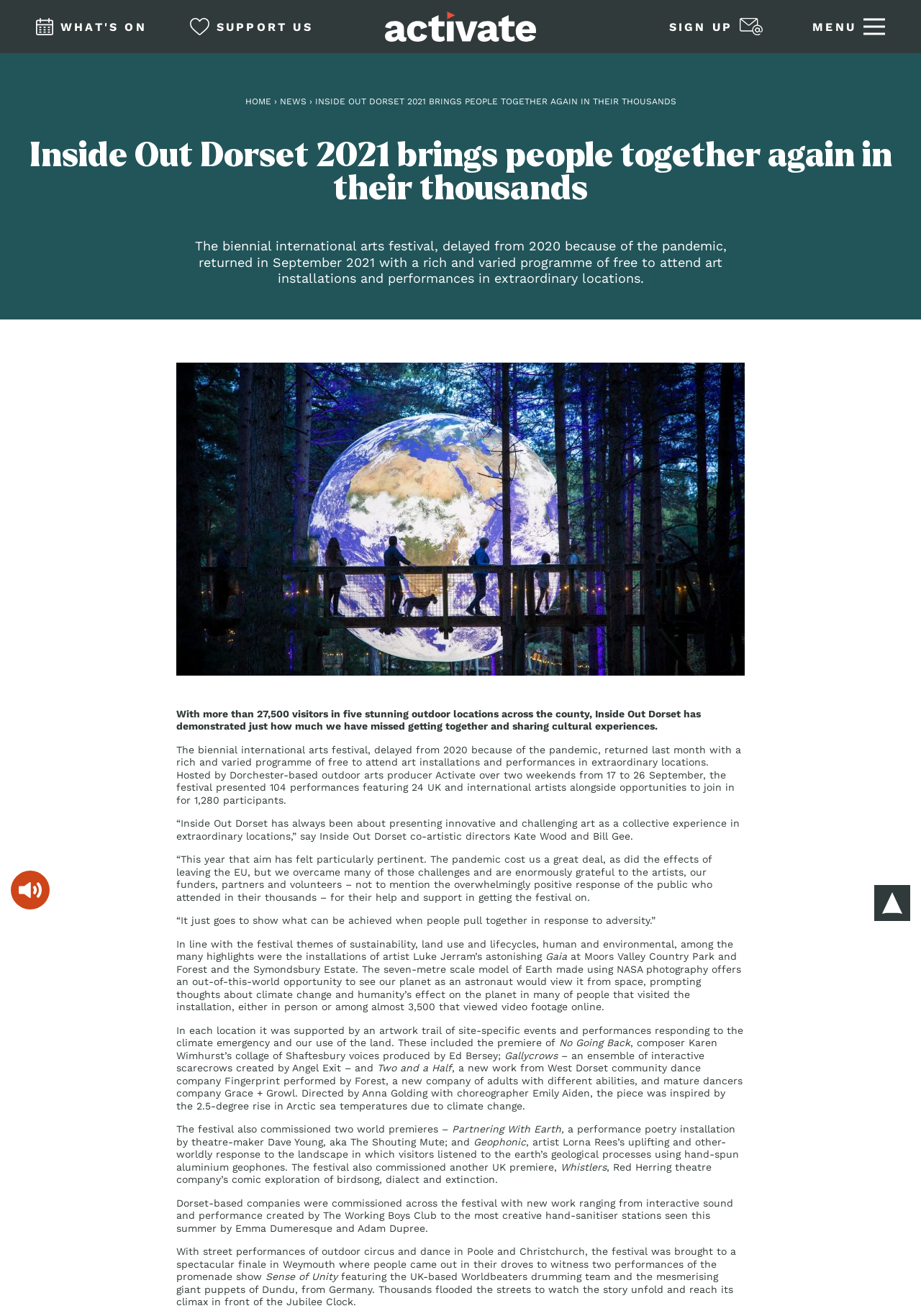Answer this question in one word or a short phrase: How many visitors attended the festival?

27,500